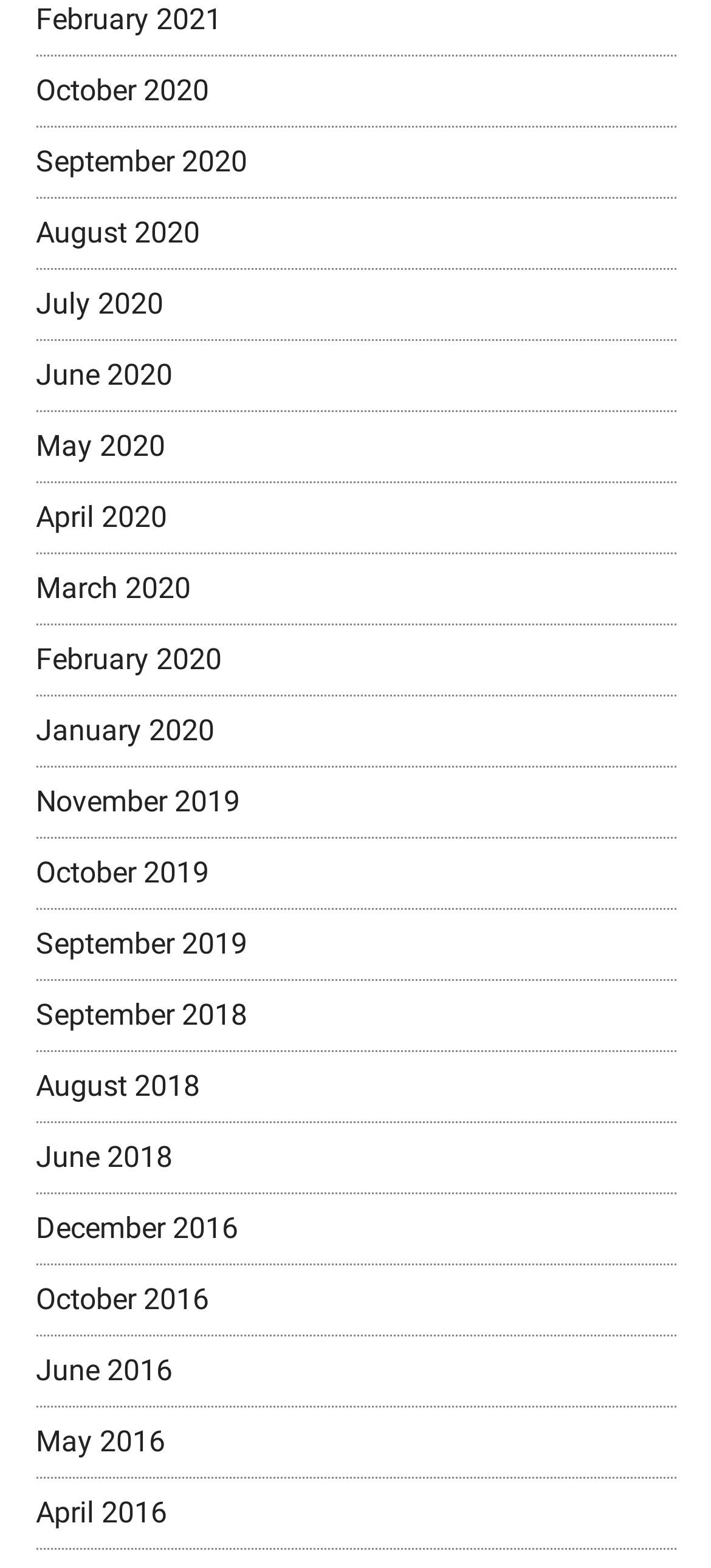How many links are there in total?
Look at the screenshot and respond with one word or a short phrase.

25